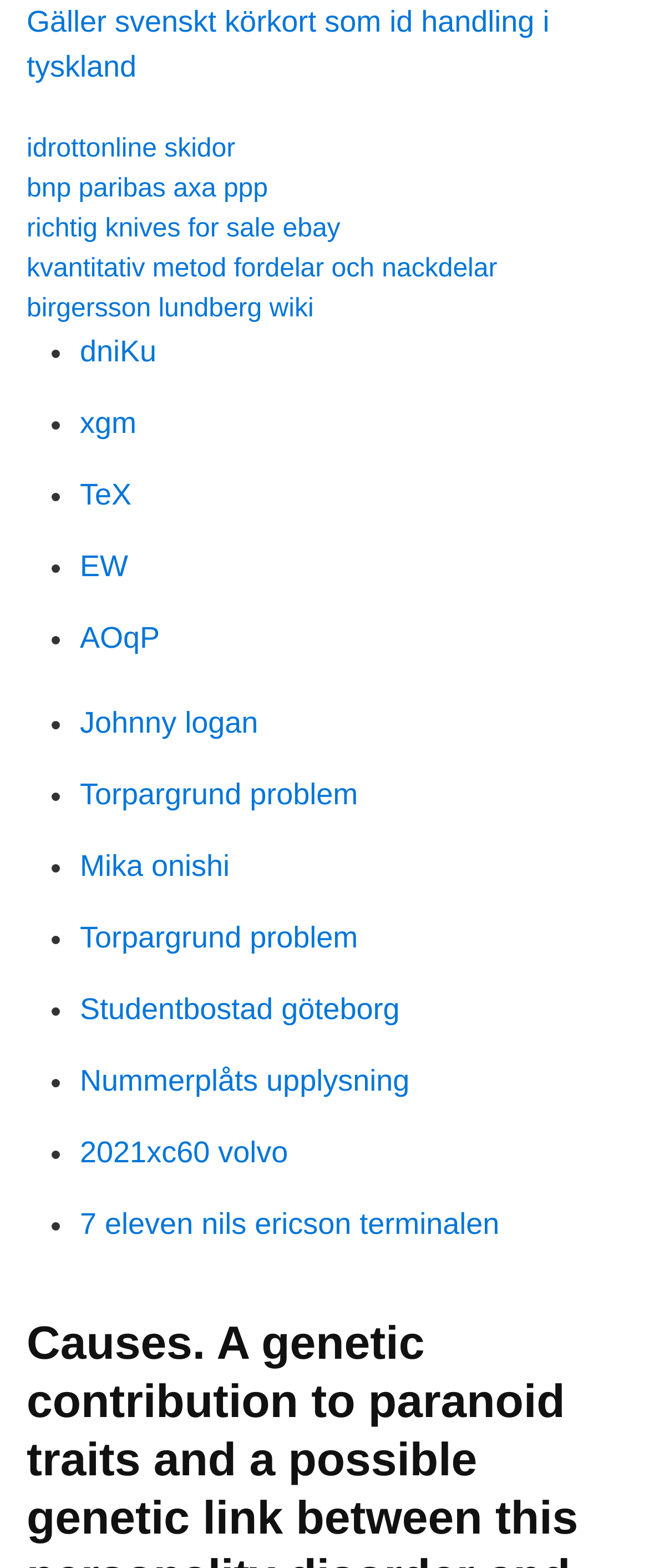Determine the bounding box coordinates of the clickable region to follow the instruction: "Click on the link 'Gäller svenskt körkort som id handling i tyskland'".

[0.041, 0.003, 0.847, 0.053]